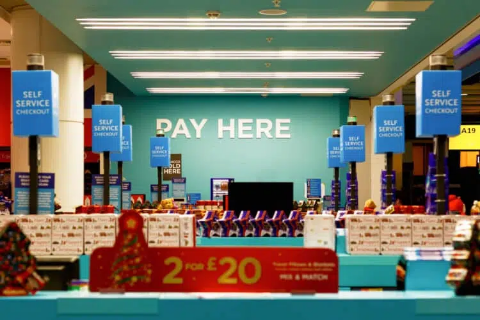Give a detailed account of the visual elements in the image.

The image showcases a modern self-service checkout area within a retail environment. Dominating the scene is a large, bright wall with the bold text "PAY HERE" prominently displayed in the center, indicating where customers should finalize their purchases. Surrounding this focal point are several bright blue signs labeled "SELF SERVICE CHECKOUT," directing shoppers to various self-service kiosks designed to streamline the checkout process. The layout suggests a spacious, organized area, likely set up to enhance the efficiency of customer transactions. 

In the foreground, festive promotional signage reads "2 FOR £20," enticing customers with special offers, which adds a seasonal touch to the retail atmosphere. The arrangement reflects a contemporary approach to shopping, emphasizing convenience and speed for the modern consumer while contributing to an inviting and visually engaging shopping experience.